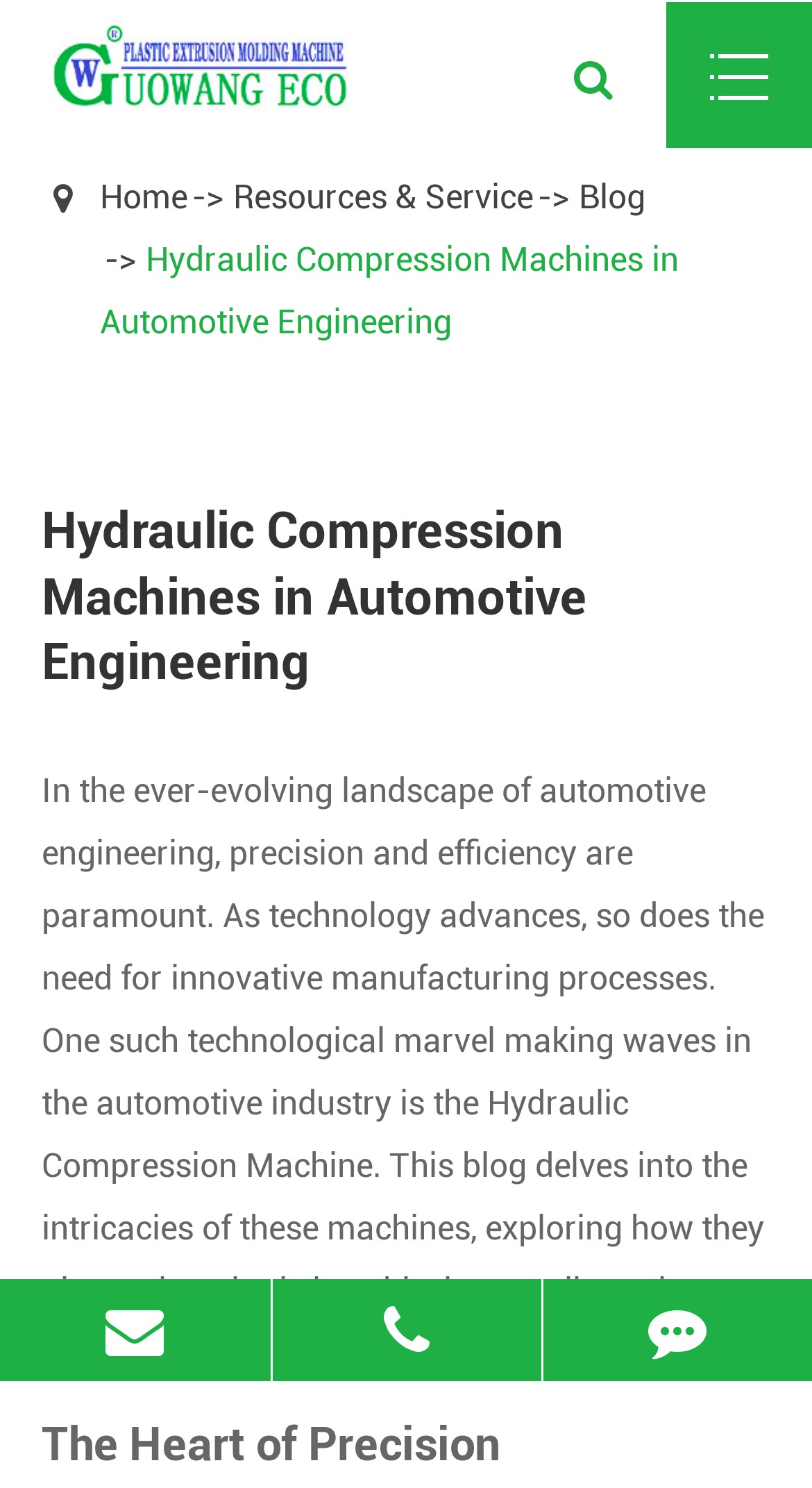Please determine the bounding box coordinates of the element to click on in order to accomplish the following task: "read about hydraulic compression machines". Ensure the coordinates are four float numbers ranging from 0 to 1, i.e., [left, top, right, bottom].

[0.123, 0.161, 0.836, 0.23]